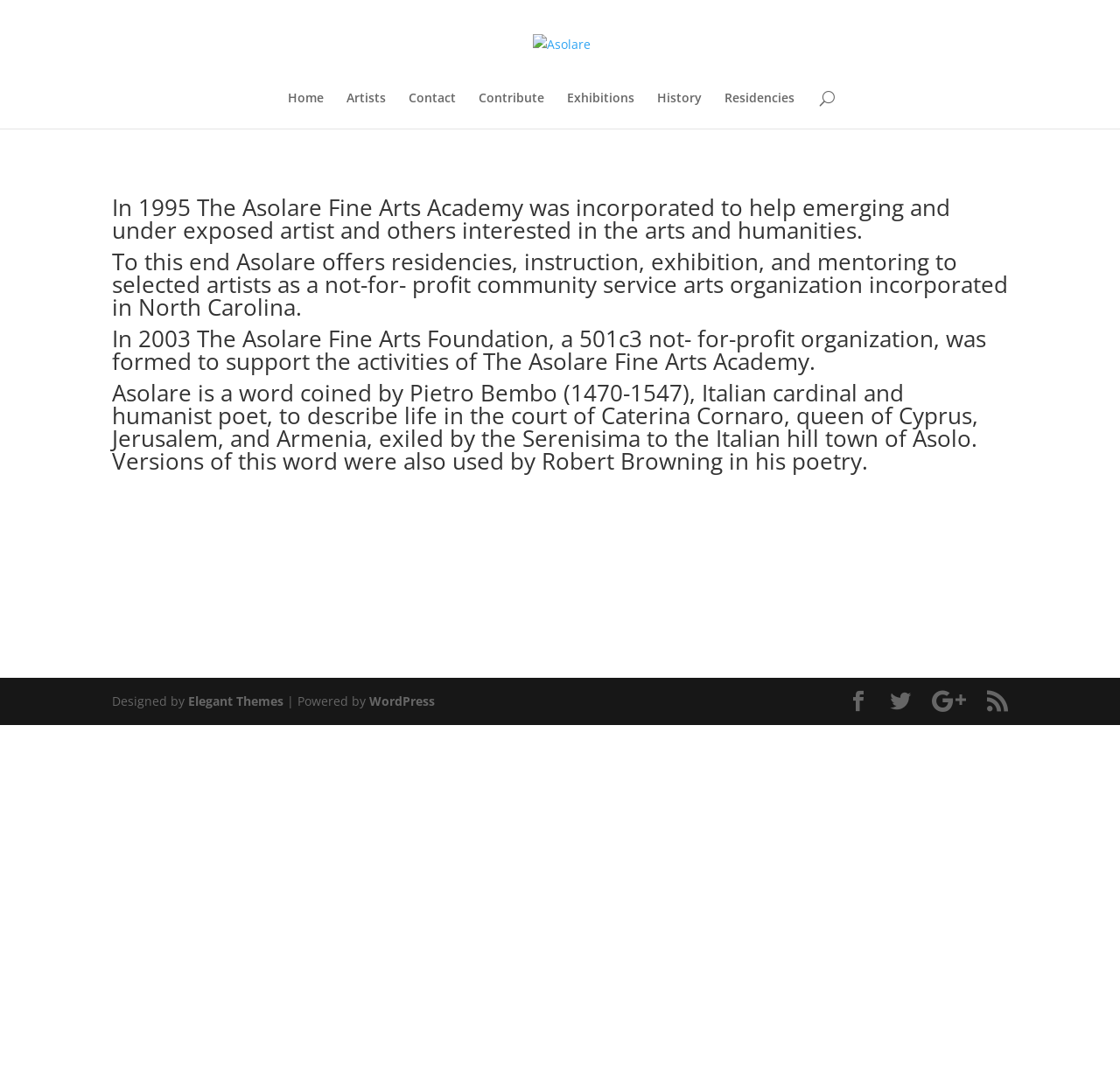Please identify the bounding box coordinates of the clickable region that I should interact with to perform the following instruction: "Check the website's WordPress backend". The coordinates should be expressed as four float numbers between 0 and 1, i.e., [left, top, right, bottom].

[0.33, 0.645, 0.388, 0.661]